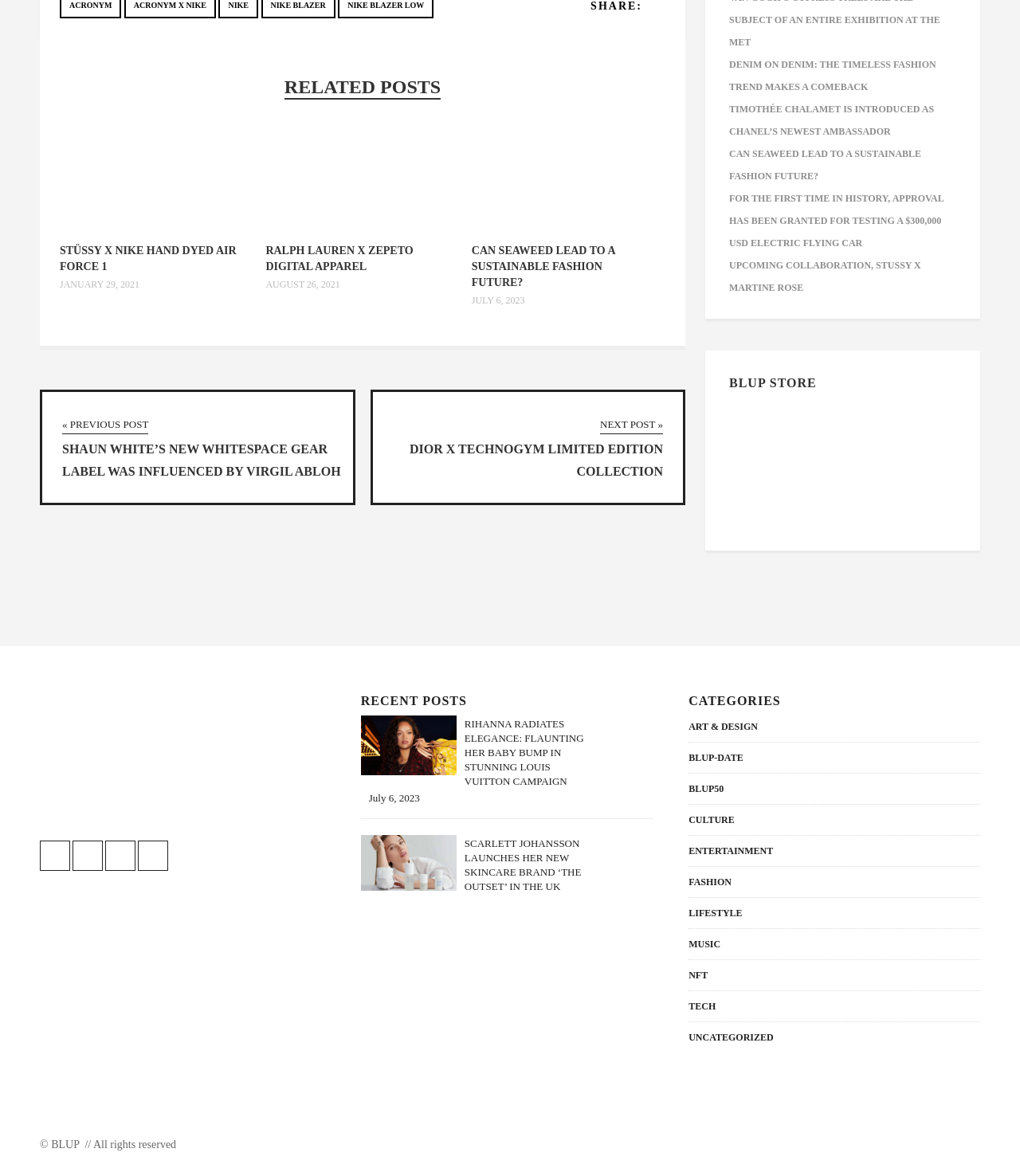Could you locate the bounding box coordinates for the section that should be clicked to accomplish this task: "Click on the 'RELATED POSTS' heading".

[0.279, 0.048, 0.432, 0.084]